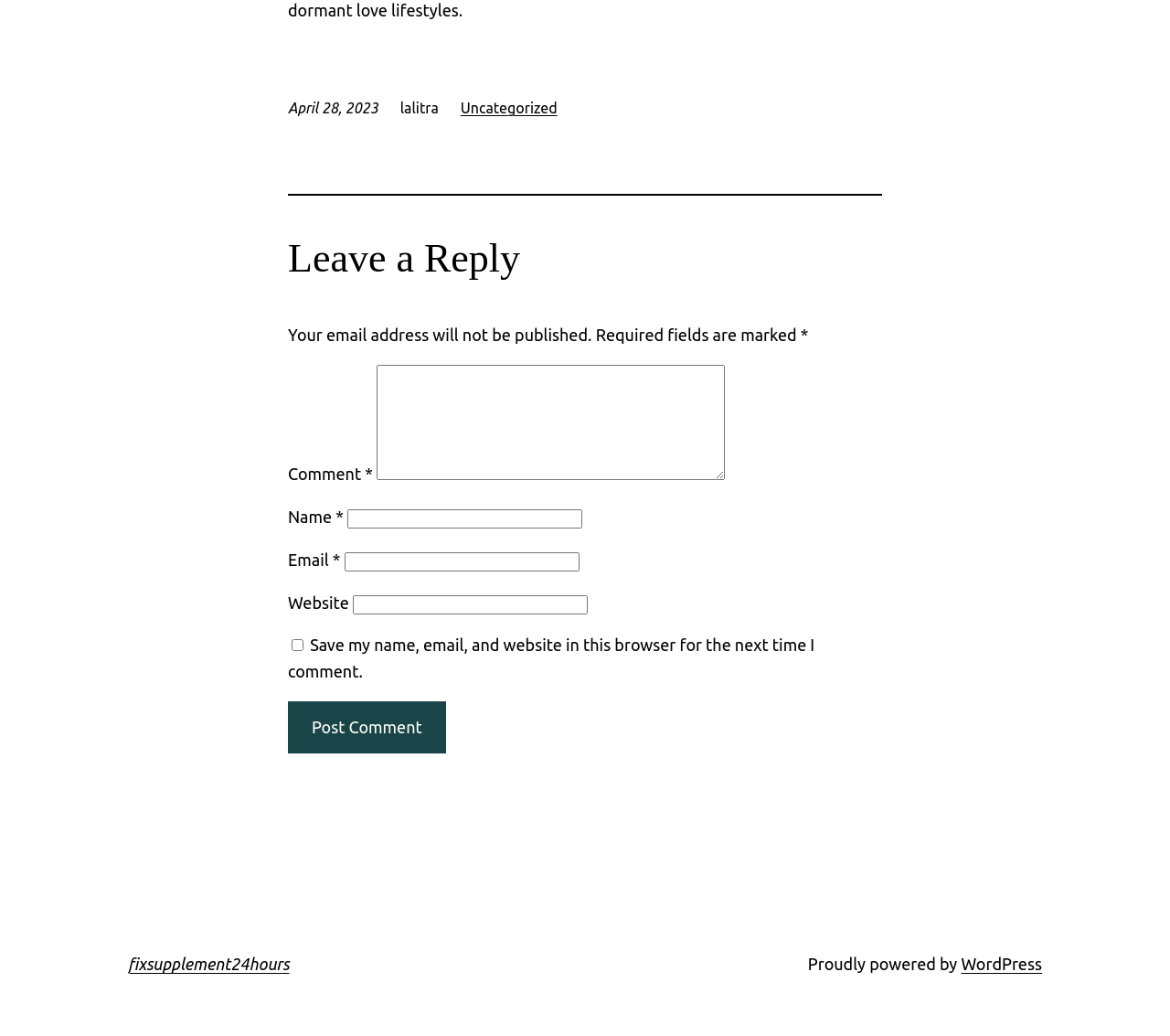Please determine the bounding box coordinates of the element's region to click for the following instruction: "Click the Post Comment button".

[0.246, 0.677, 0.381, 0.727]